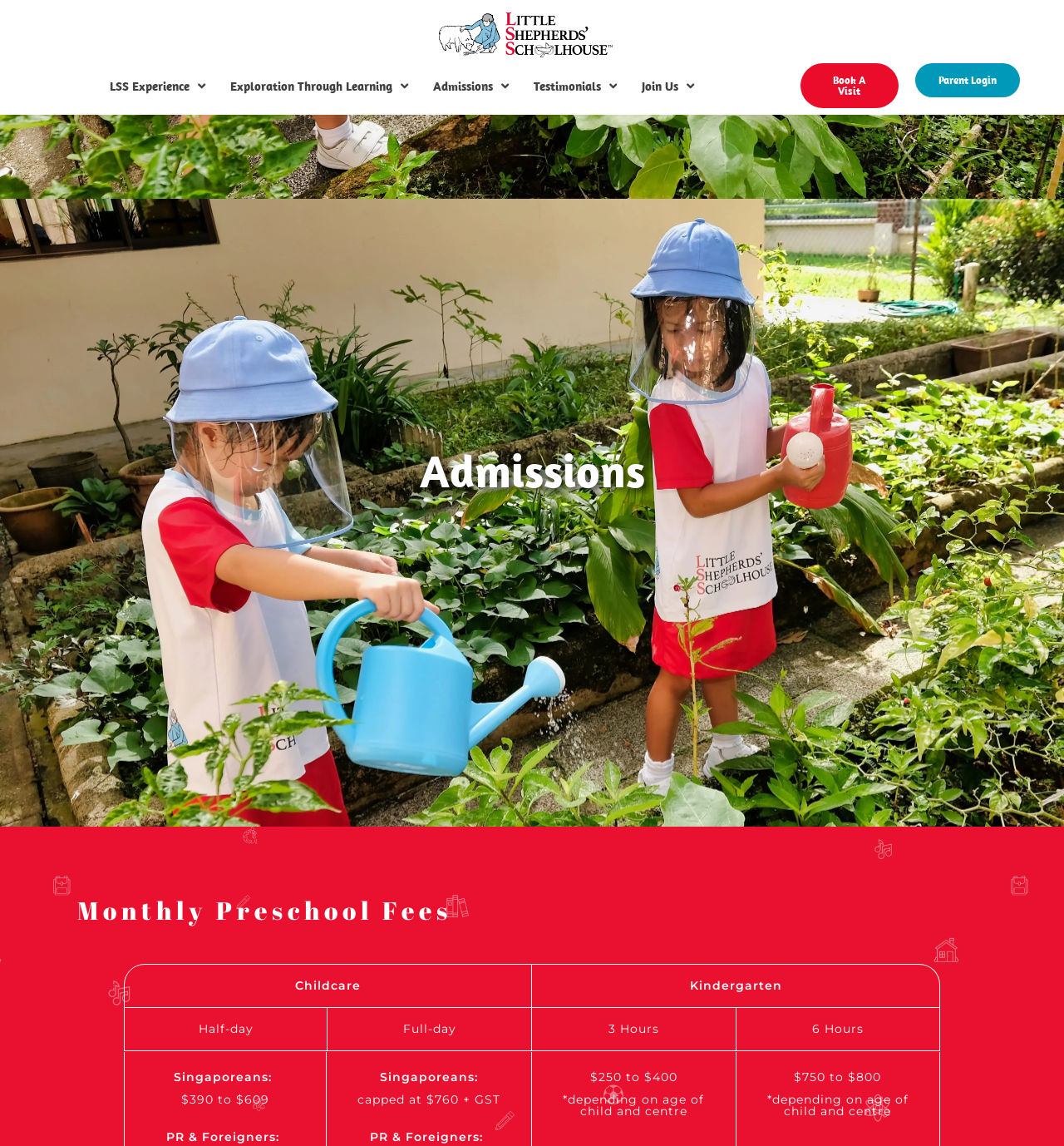Pinpoint the bounding box coordinates of the clickable element to carry out the following instruction: "Click on the 'Parent Login' link."

[0.86, 0.055, 0.959, 0.085]